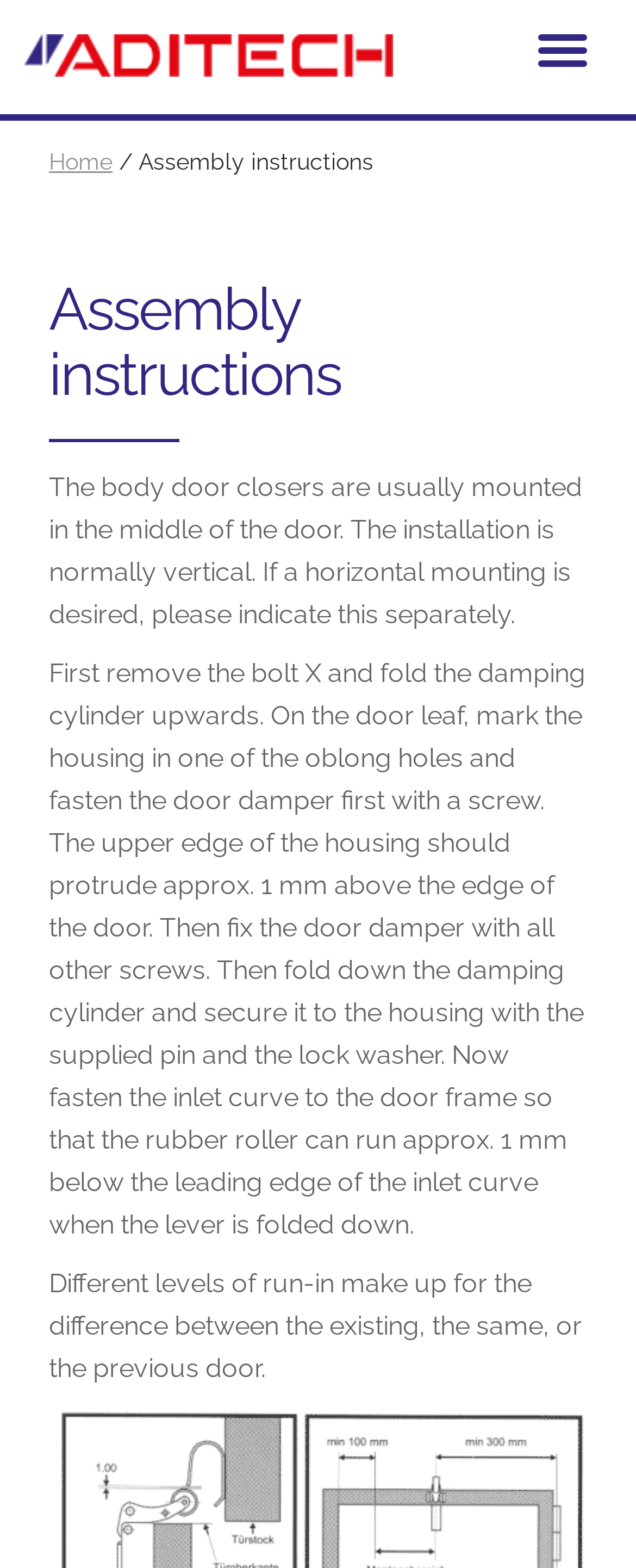Given the element description, predict the bounding box coordinates in the format (top-left x, top-left y, bottom-right x, bottom-right y), using floating point numbers between 0 and 1: parent_node: TOGGLE NAVIGATION title="Aditech"

[0.038, 0.0, 0.636, 0.073]